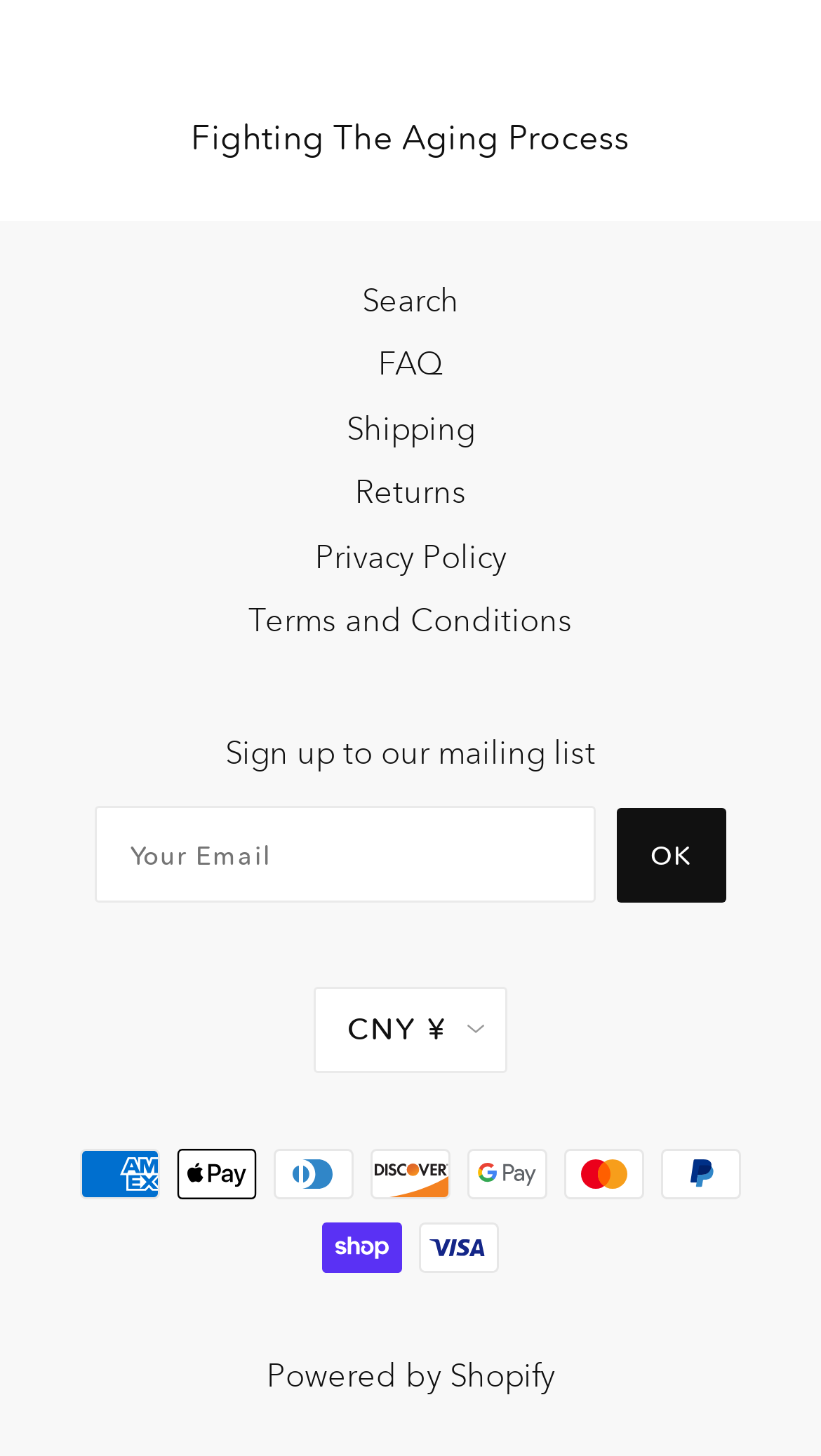What payment methods are accepted?
Based on the image, respond with a single word or phrase.

Multiple payment methods